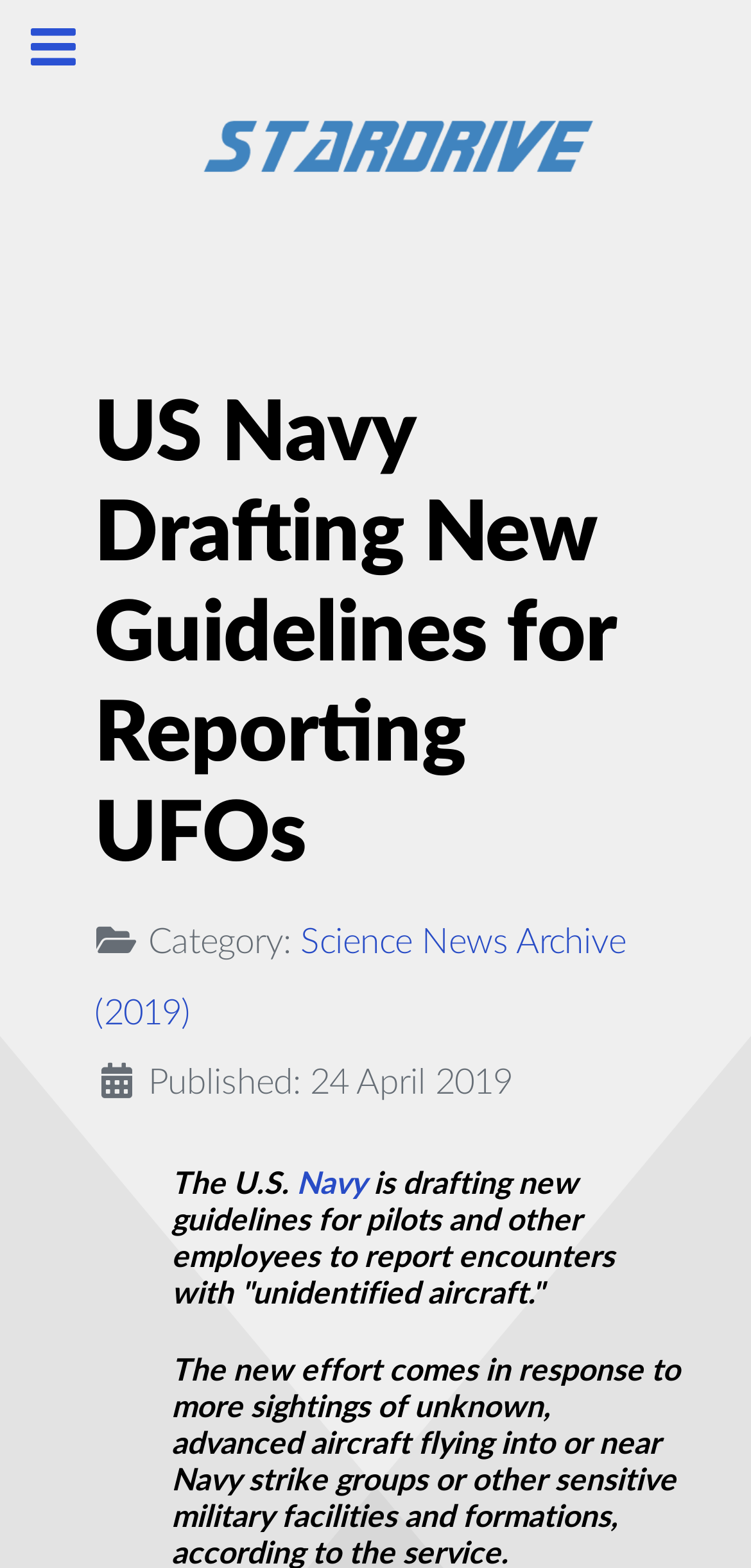Given the element description: "Science News Archive (2019)", predict the bounding box coordinates of this UI element. The coordinates must be four float numbers between 0 and 1, given as [left, top, right, bottom].

[0.126, 0.589, 0.833, 0.658]